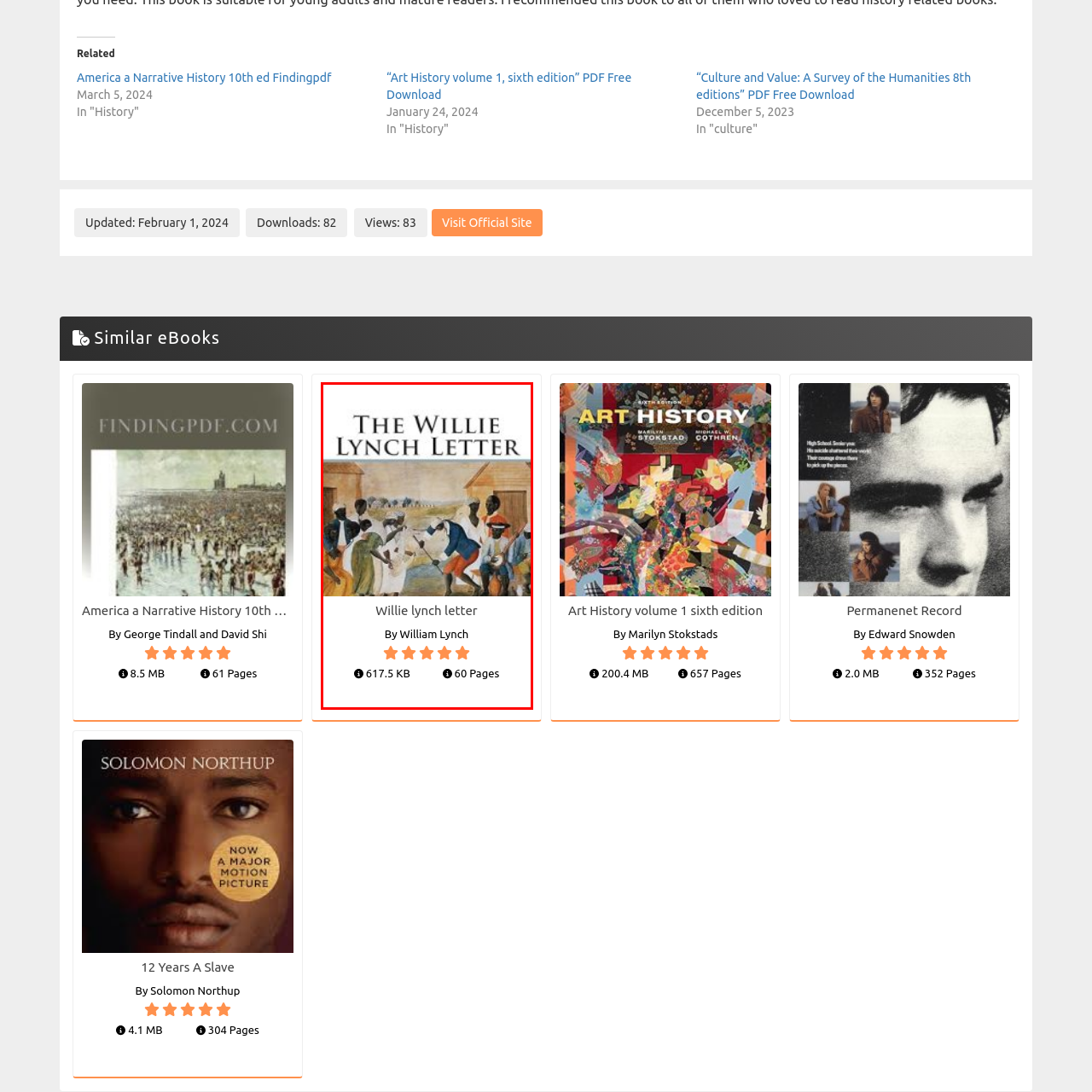How many pages does the document have?
Observe the image within the red bounding box and give a detailed and thorough answer to the question.

The number of pages is specified below the title, which is 60 pages, implying that the document is a comprehensive resource that provides in-depth information on the topic of slavery and its psychological impact.